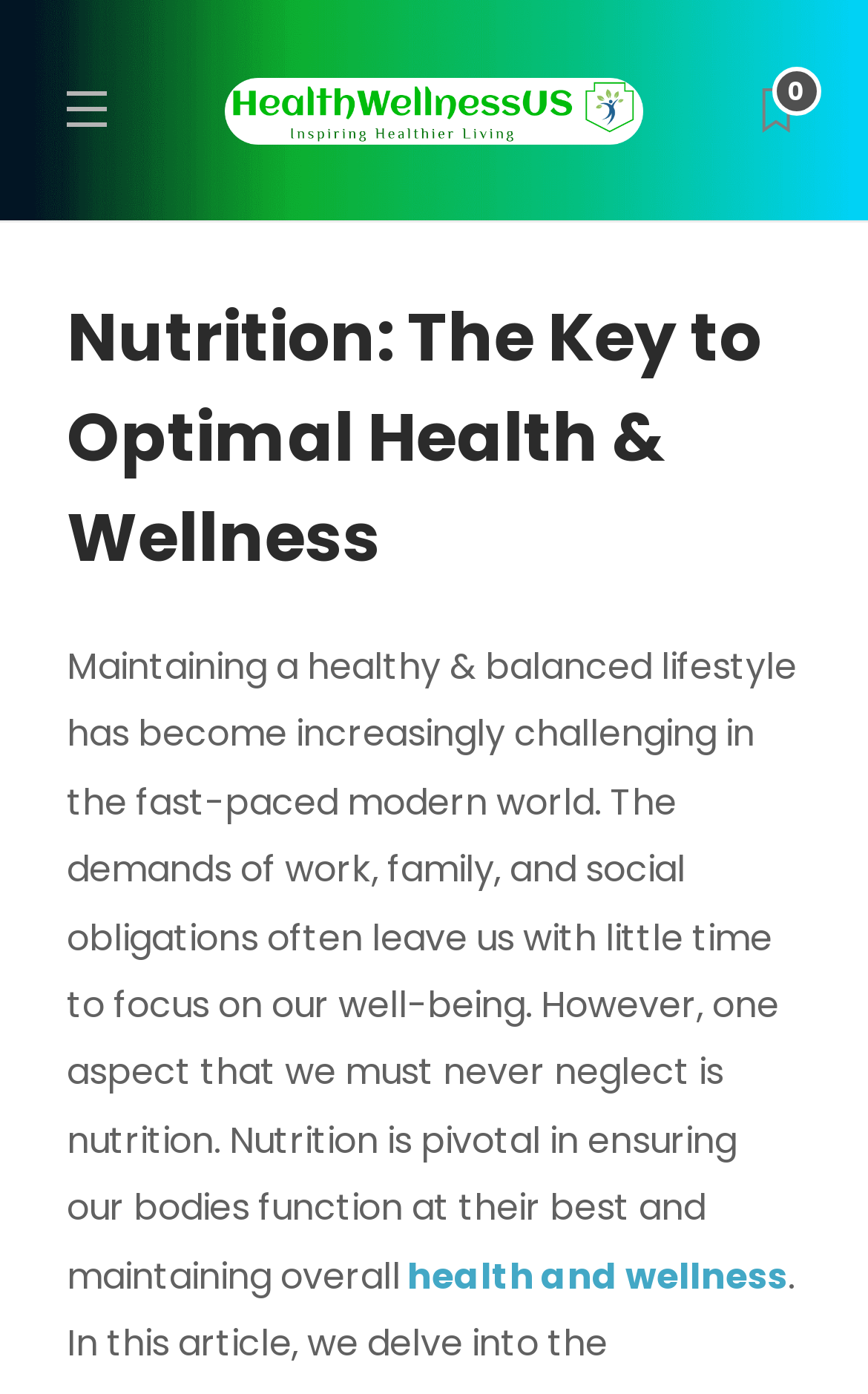Please provide a brief answer to the question using only one word or phrase: 
What is the link related to on the webpage?

Health and wellness